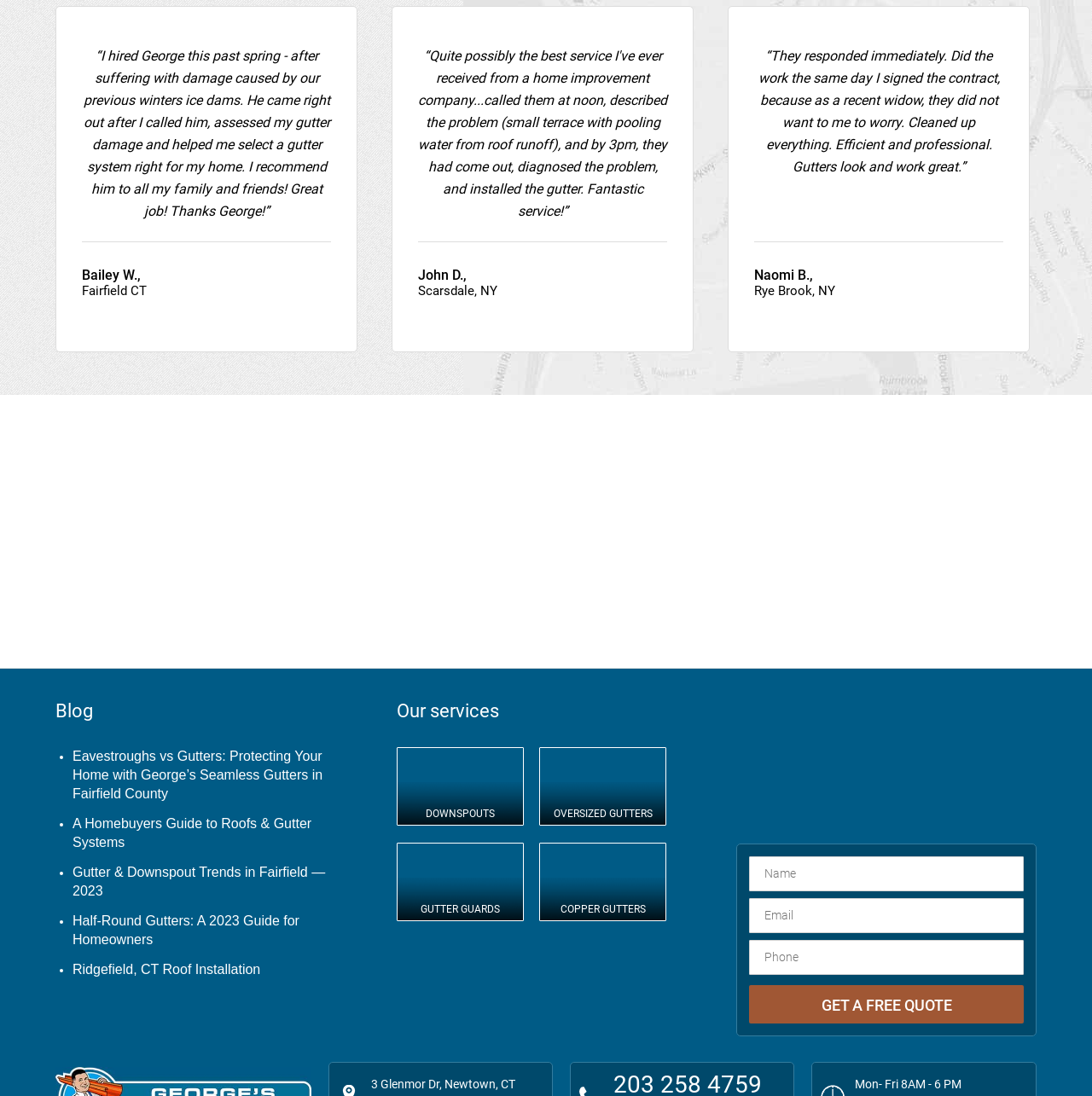What is the topic of the third blog post?
Using the image, give a concise answer in the form of a single word or short phrase.

Gutter & Downspout Trends in Fairfield — 2023